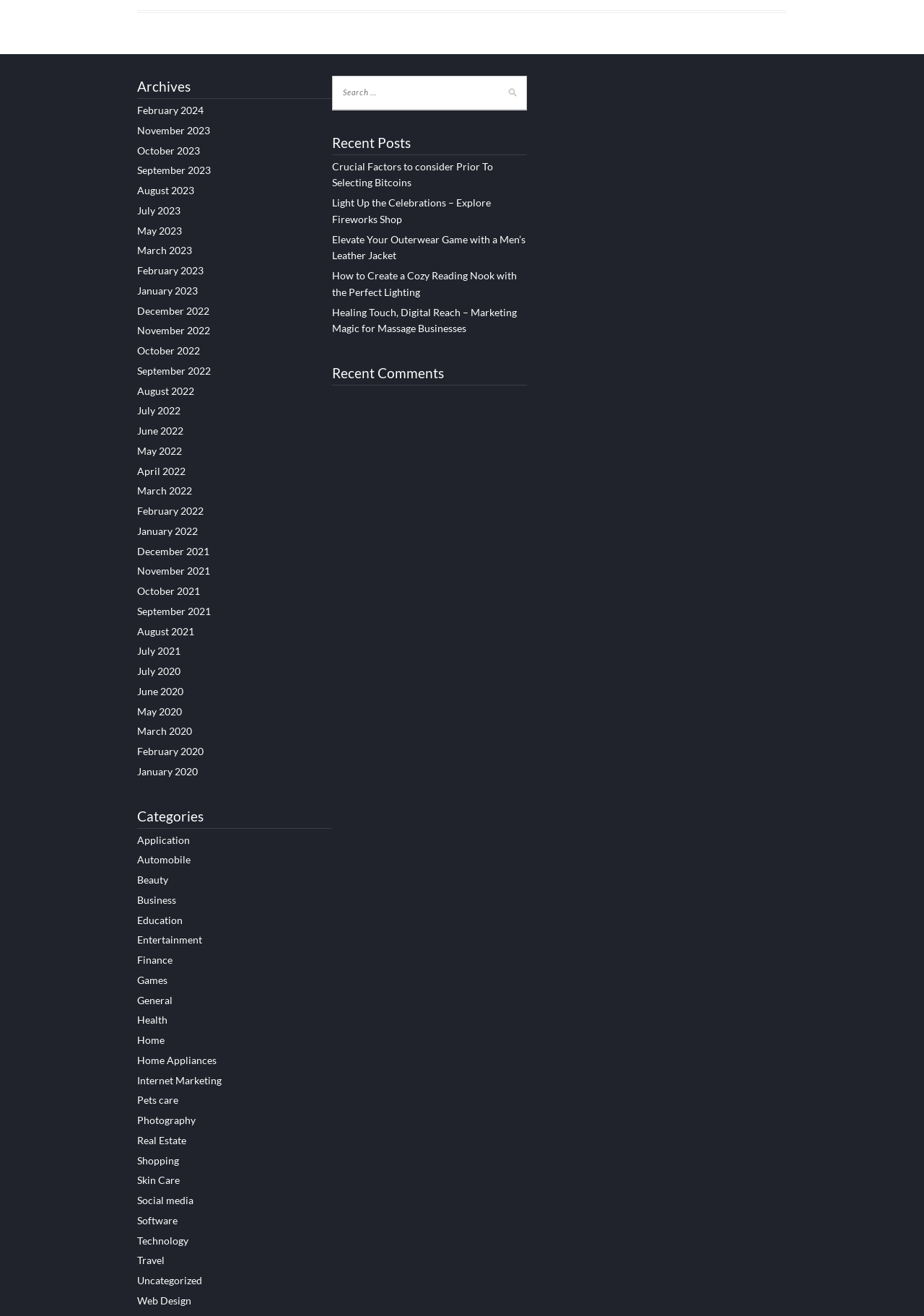Could you find the bounding box coordinates of the clickable area to complete this instruction: "Explore Application category"?

[0.148, 0.633, 0.205, 0.643]